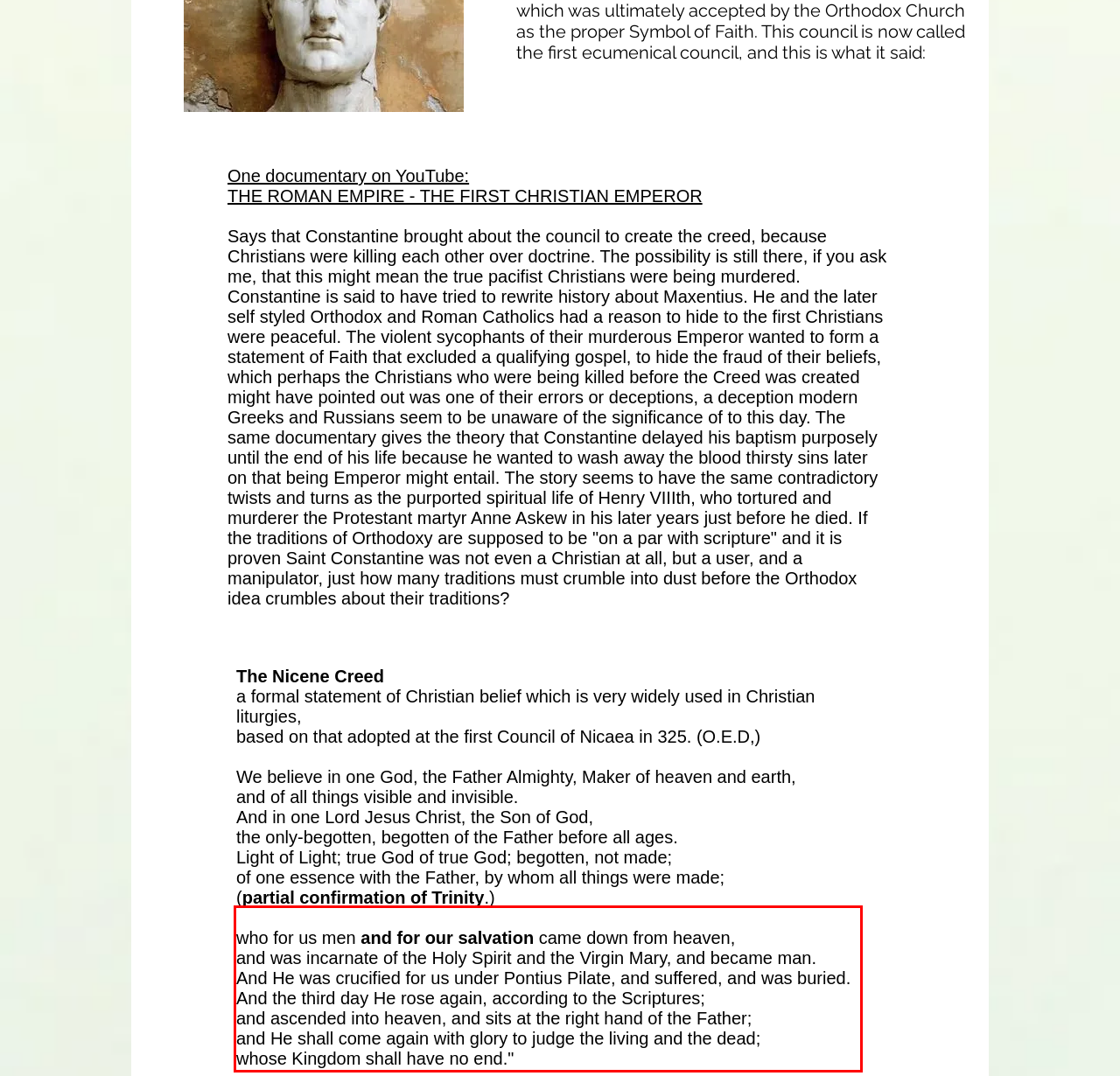Analyze the screenshot of the webpage and extract the text from the UI element that is inside the red bounding box.

who for us men and for our salvation came down from heaven, and was incarnate of the Holy Spirit and the Virgin Mary, and became man. And He was crucified for us under Pontius Pilate, and suffered, and was buried. And the third day He rose again, according to the Scriptures; and ascended into heaven, and sits at the right hand of the Father; and He shall come again with glory to judge the living and the dead; whose Kingdom shall have no end."